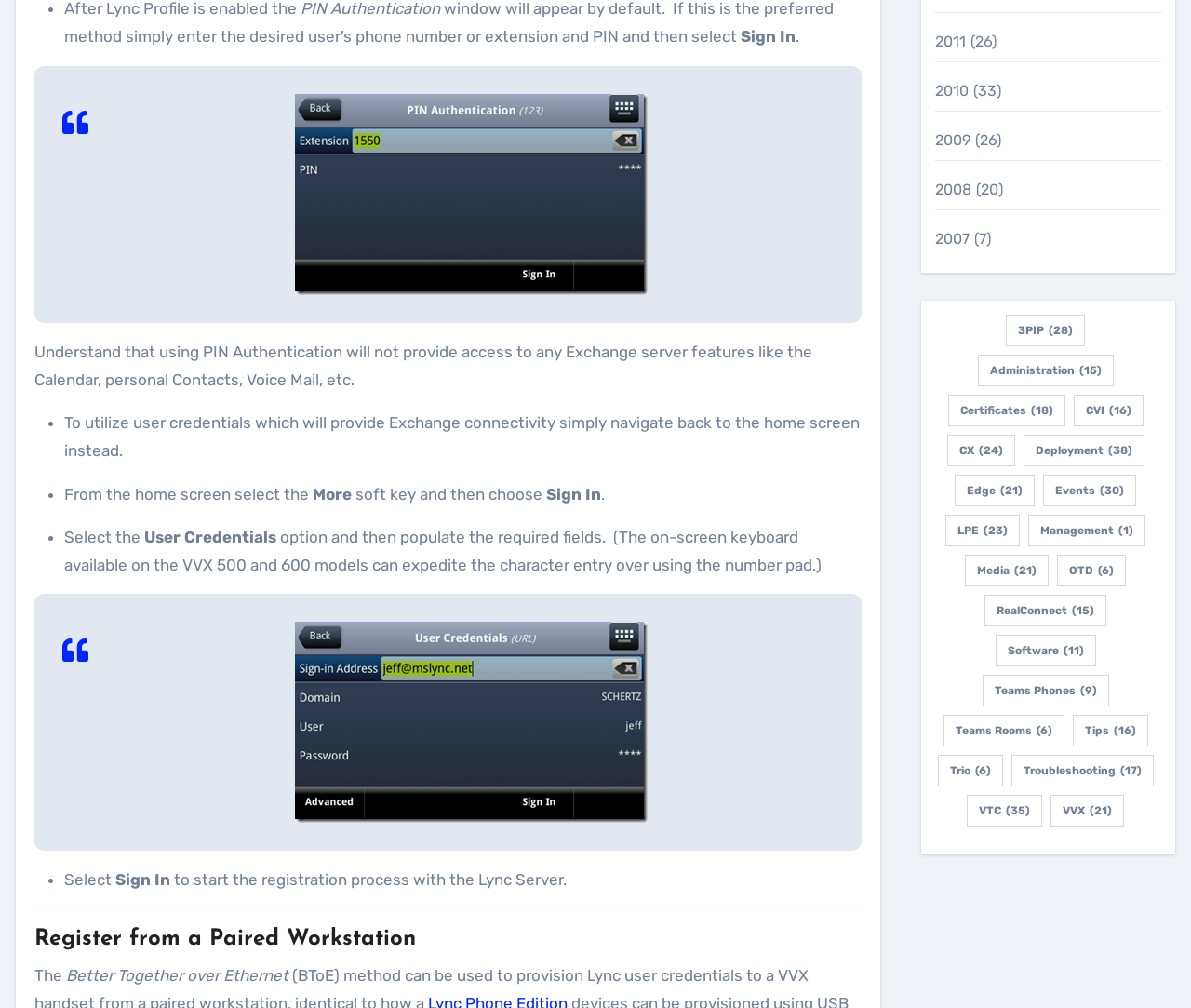What are the links on the right side of the webpage?
Examine the webpage screenshot and provide an in-depth answer to the question.

On the right side of the webpage, there are links to different years, such as 2011, 2010, 2009, and so on. These links may lead to pages related to those specific years, but the exact content is not specified.